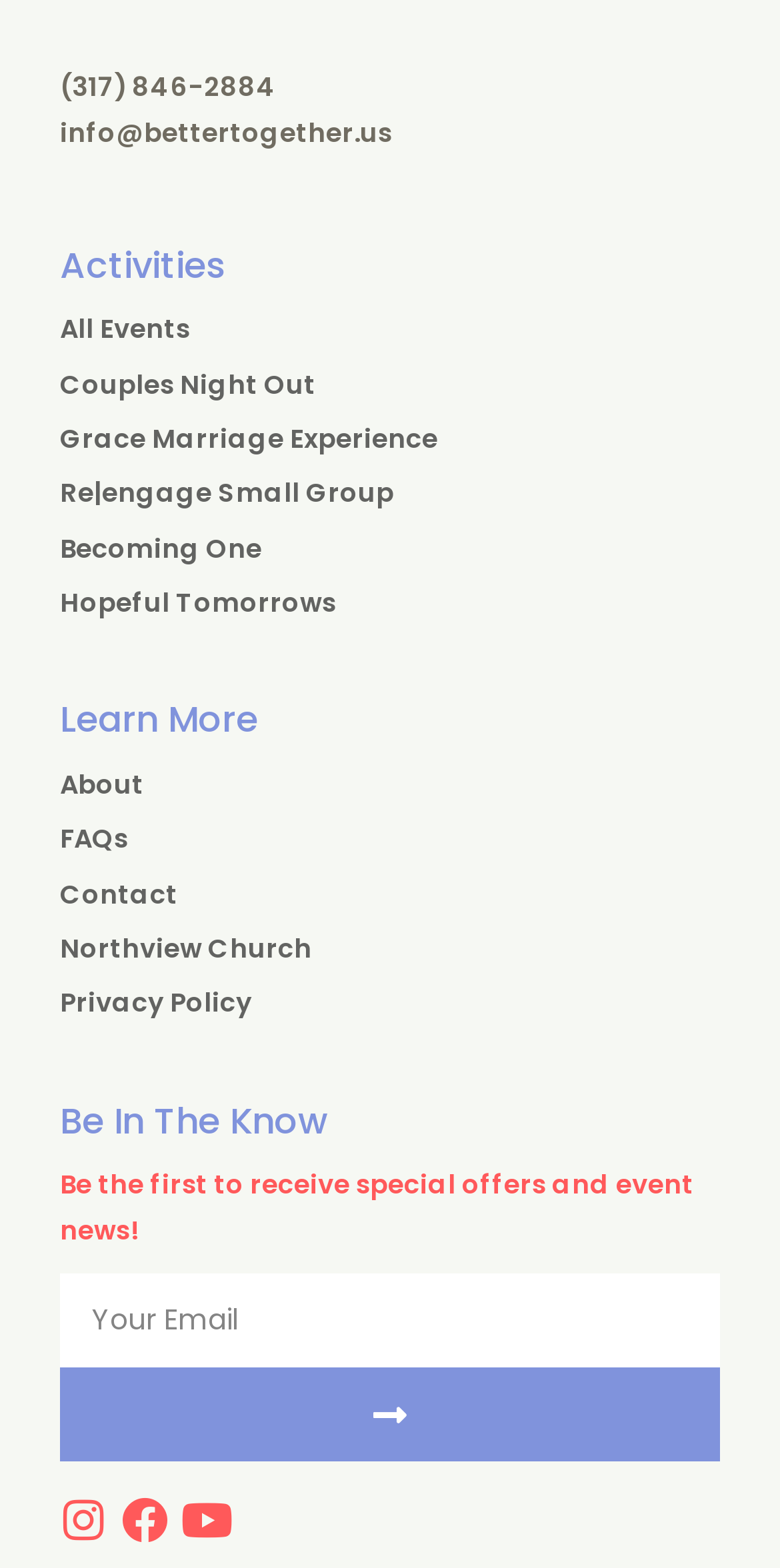Please specify the bounding box coordinates of the clickable section necessary to execute the following command: "Visit the 'About' page".

[0.077, 0.487, 0.923, 0.515]